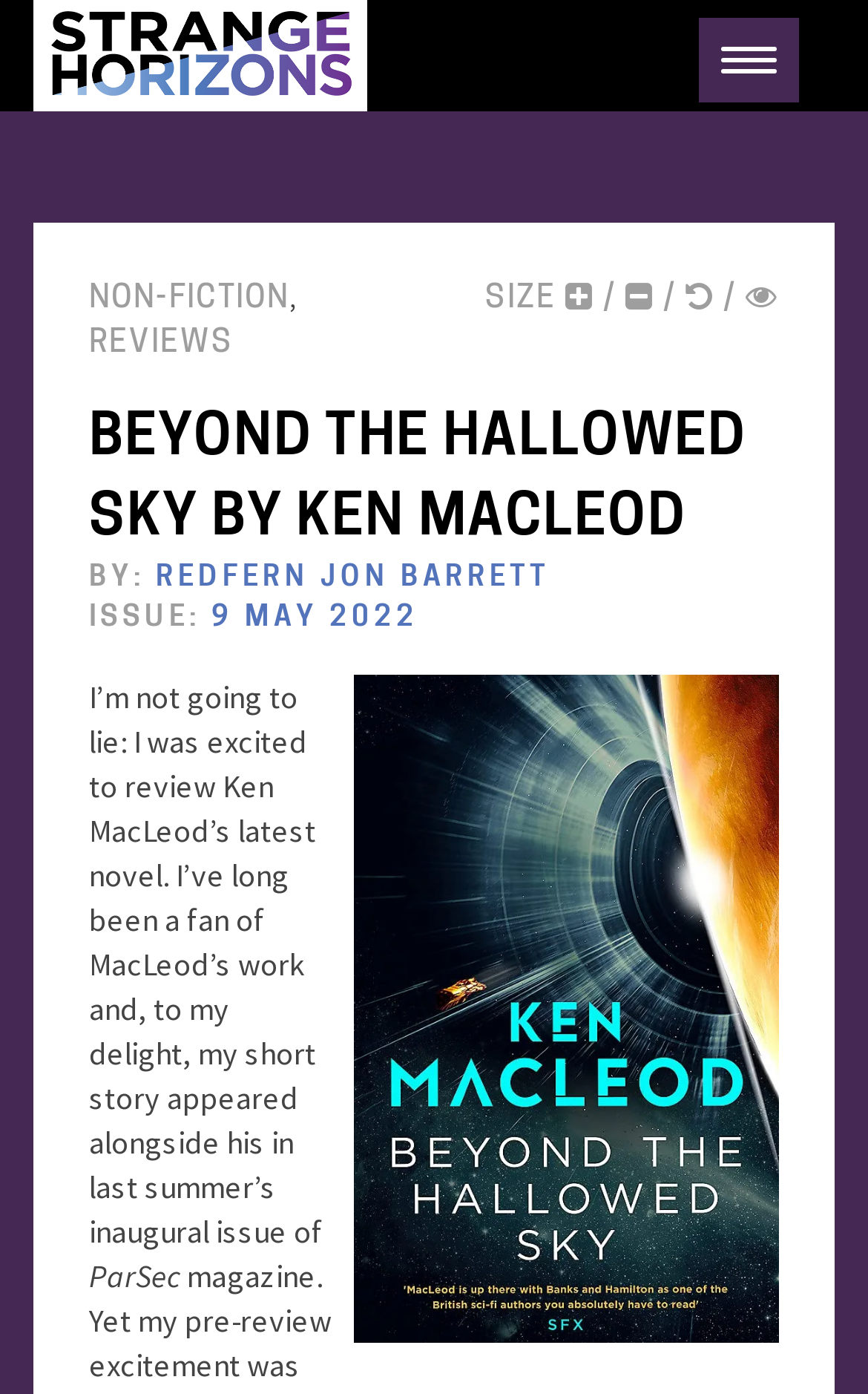Refer to the image and provide an in-depth answer to the question: 
What is the category of the article?

I determined the category of the article by looking at the link with the text 'NON-FICTION' which is located at [0.103, 0.204, 0.333, 0.225]. This suggests that the article belongs to the non-fiction category.